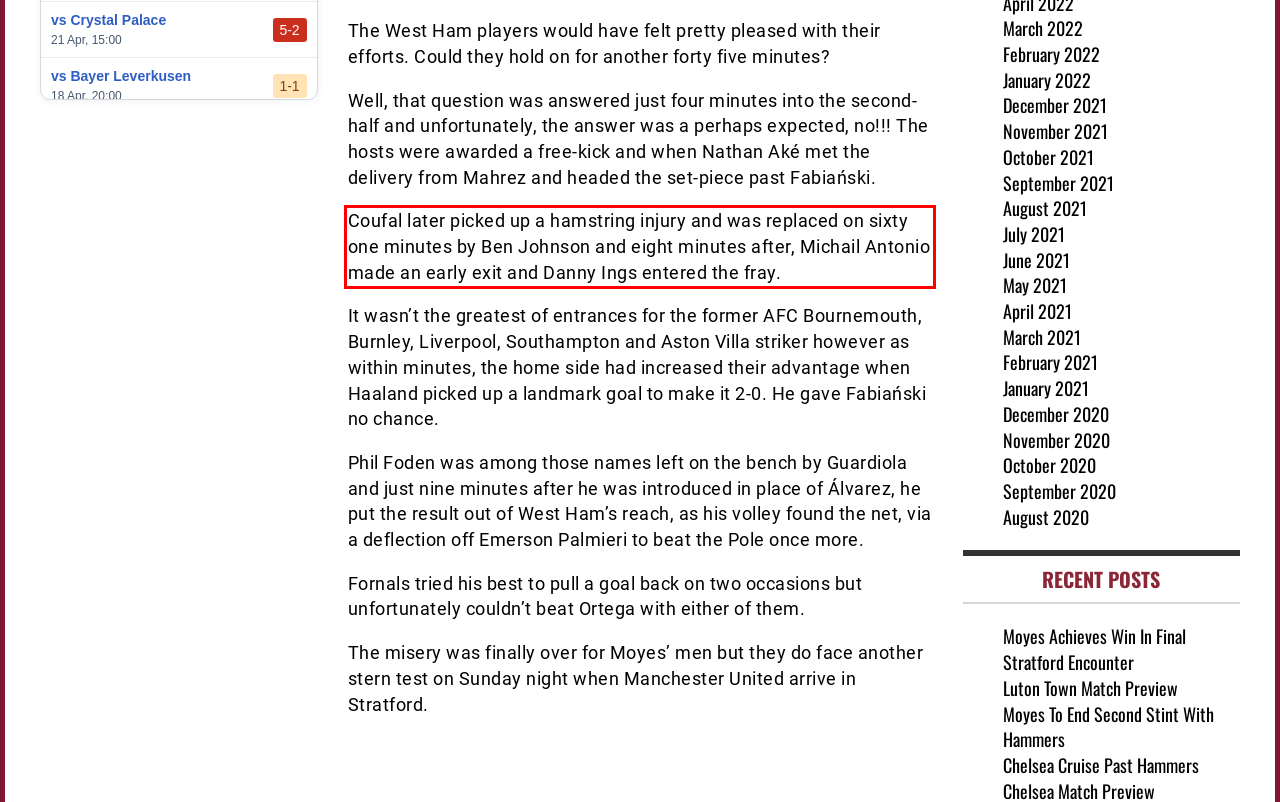Please extract the text content within the red bounding box on the webpage screenshot using OCR.

Coufal later picked up a hamstring injury and was replaced on sixty one minutes by Ben Johnson and eight minutes after, Michail Antonio made an early exit and Danny Ings entered the fray.